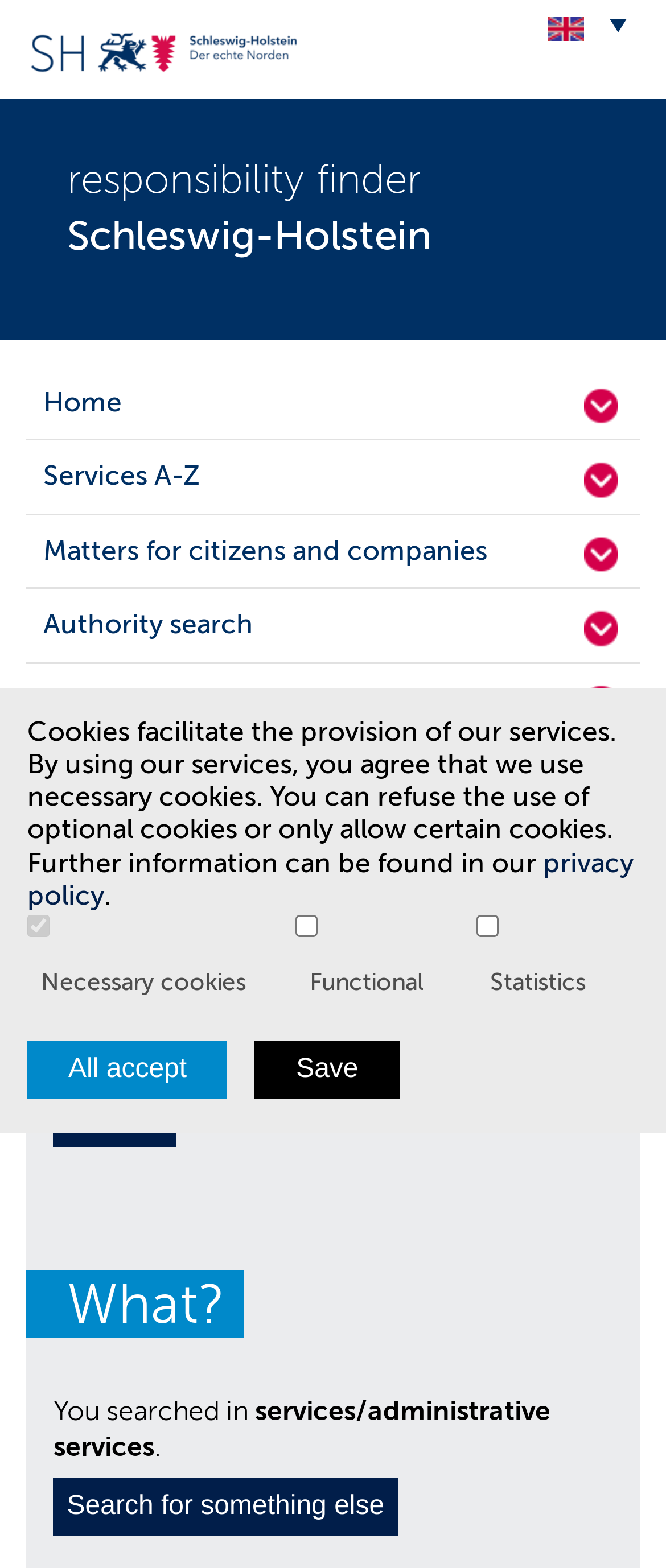Give a one-word or short phrase answer to this question: 
What is the main topic of this webpage?

Responsibility finder